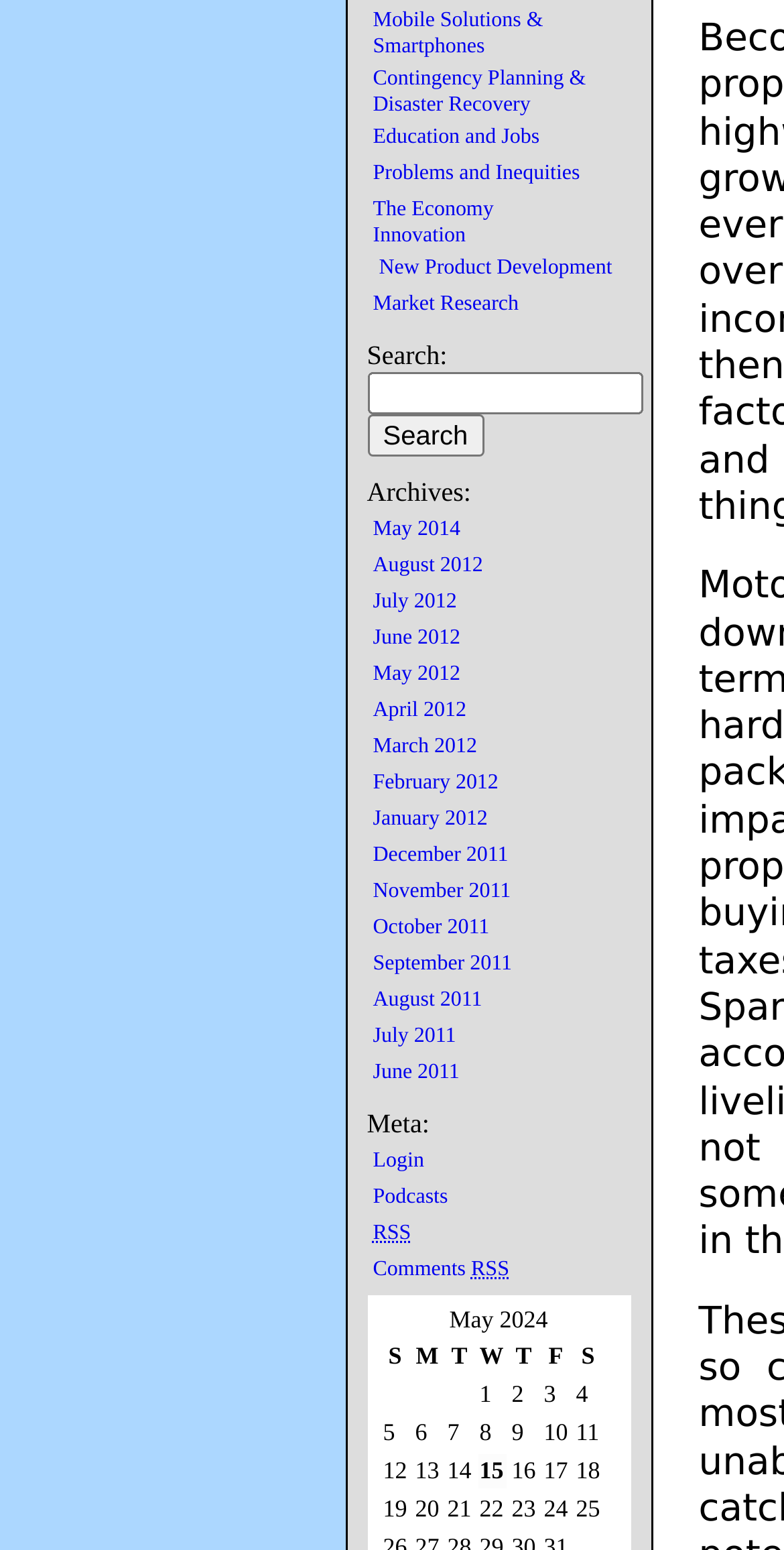Identify the bounding box coordinates for the UI element described as follows: "Problems and Inequities". Ensure the coordinates are four float numbers between 0 and 1, formatted as [left, top, right, bottom].

[0.476, 0.105, 0.74, 0.119]